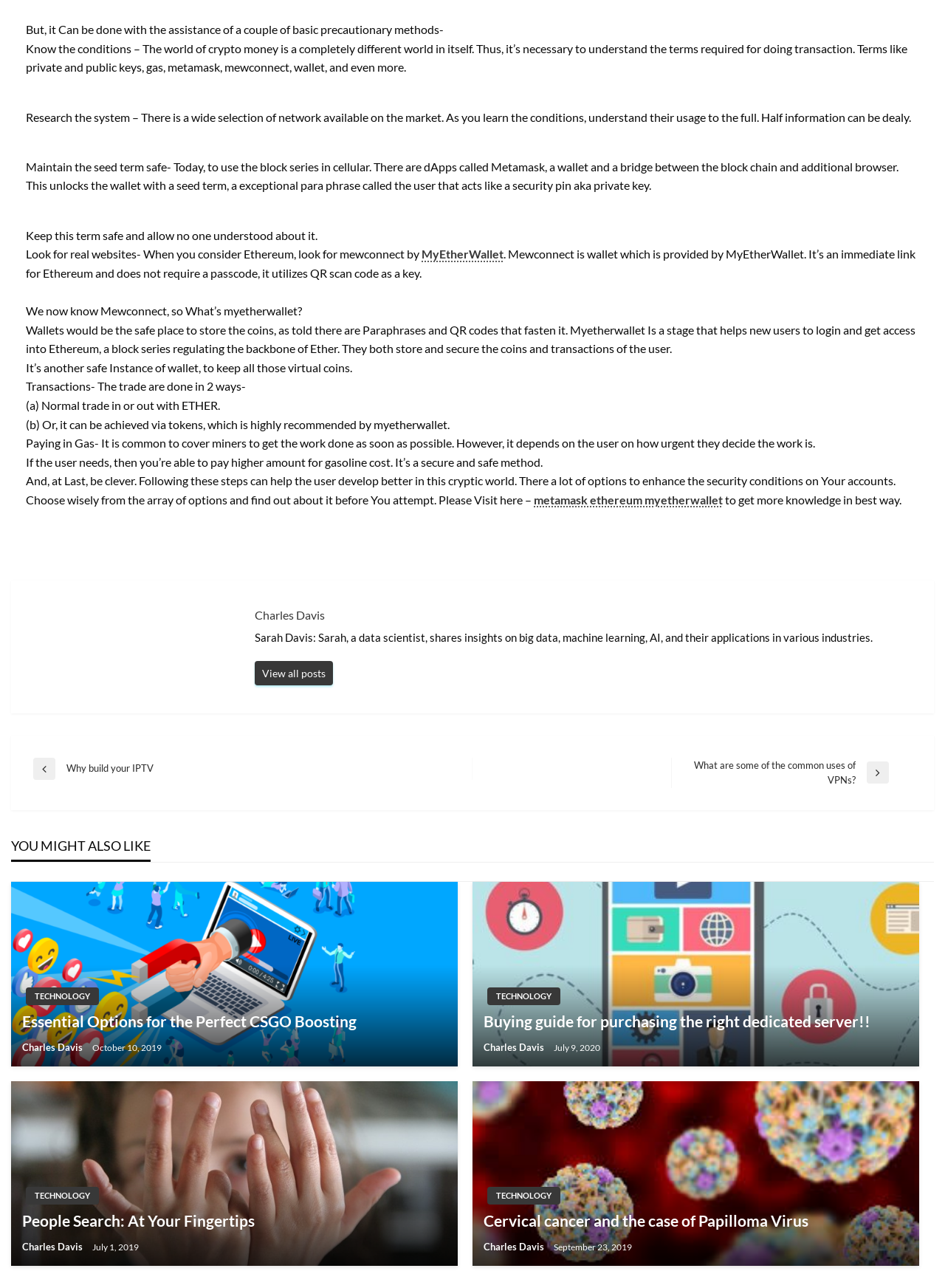Reply to the question with a single word or phrase:
What is the author's advice for users in the cryptic world?

Be clever and choose wisely